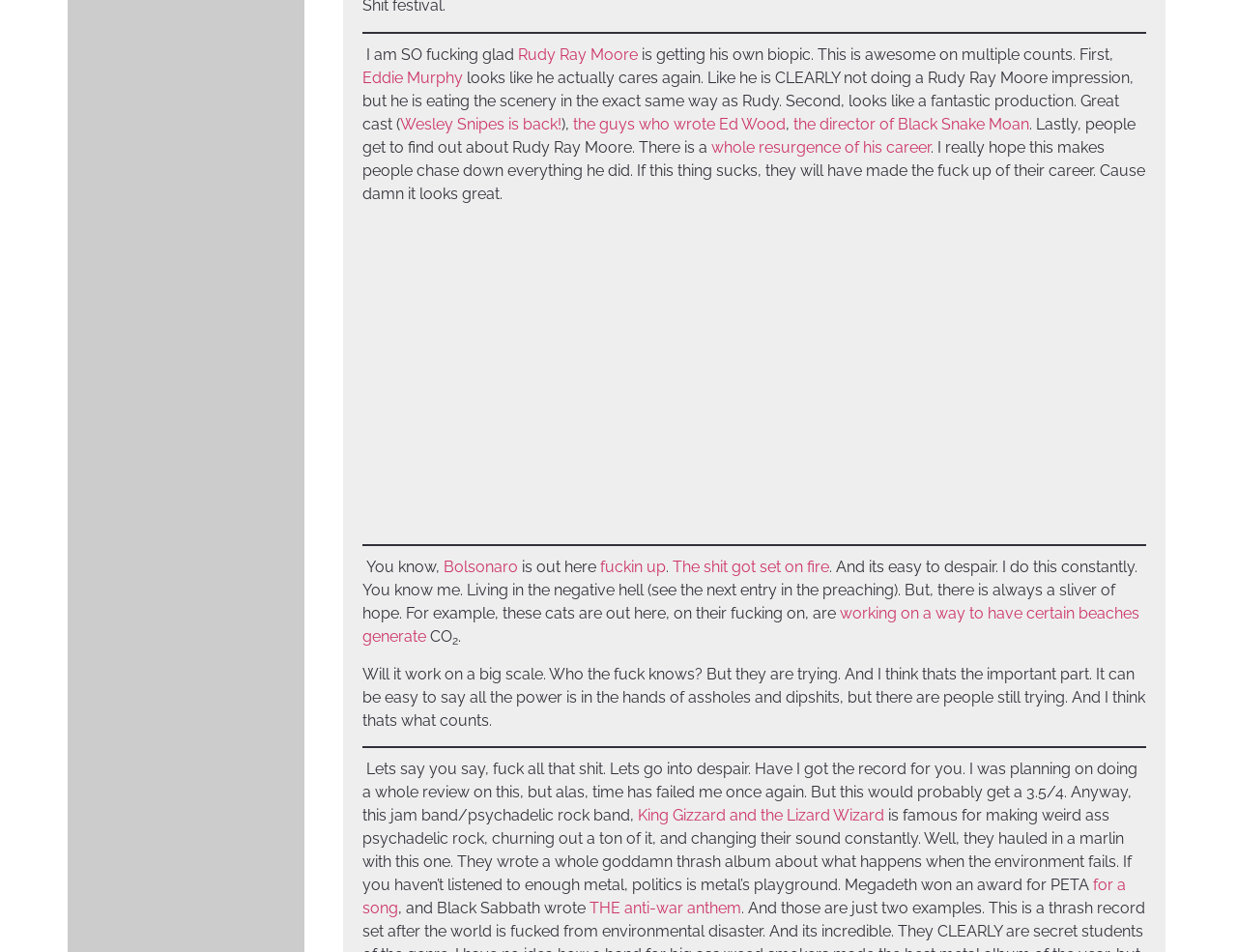Find the bounding box coordinates for the element described here: "FFP3NR Respiratory Disposable Protective Mask".

None